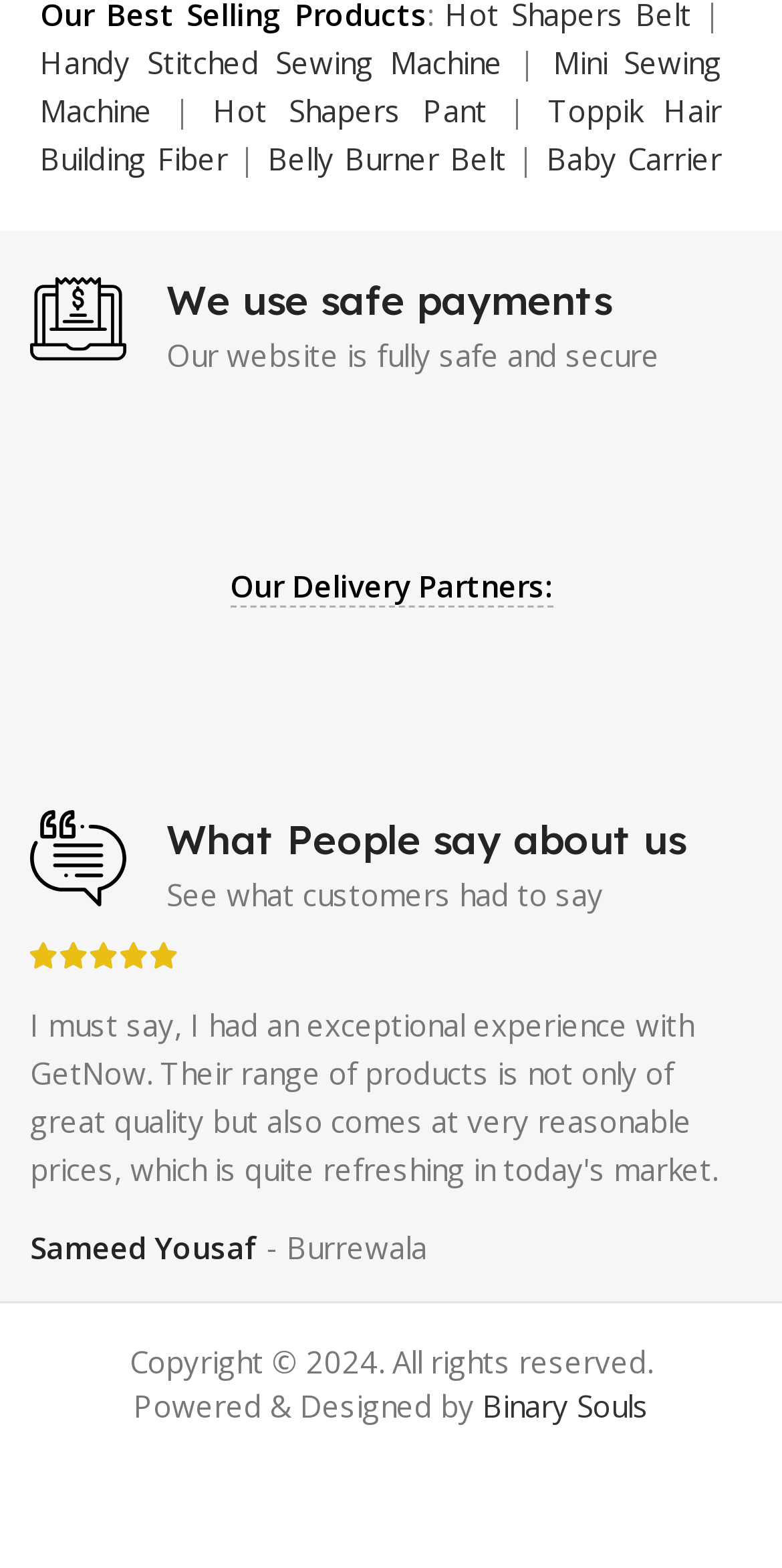Please identify the bounding box coordinates of the element I need to click to follow this instruction: "Click on Handy Stitched Sewing Machine".

[0.051, 0.027, 0.642, 0.052]